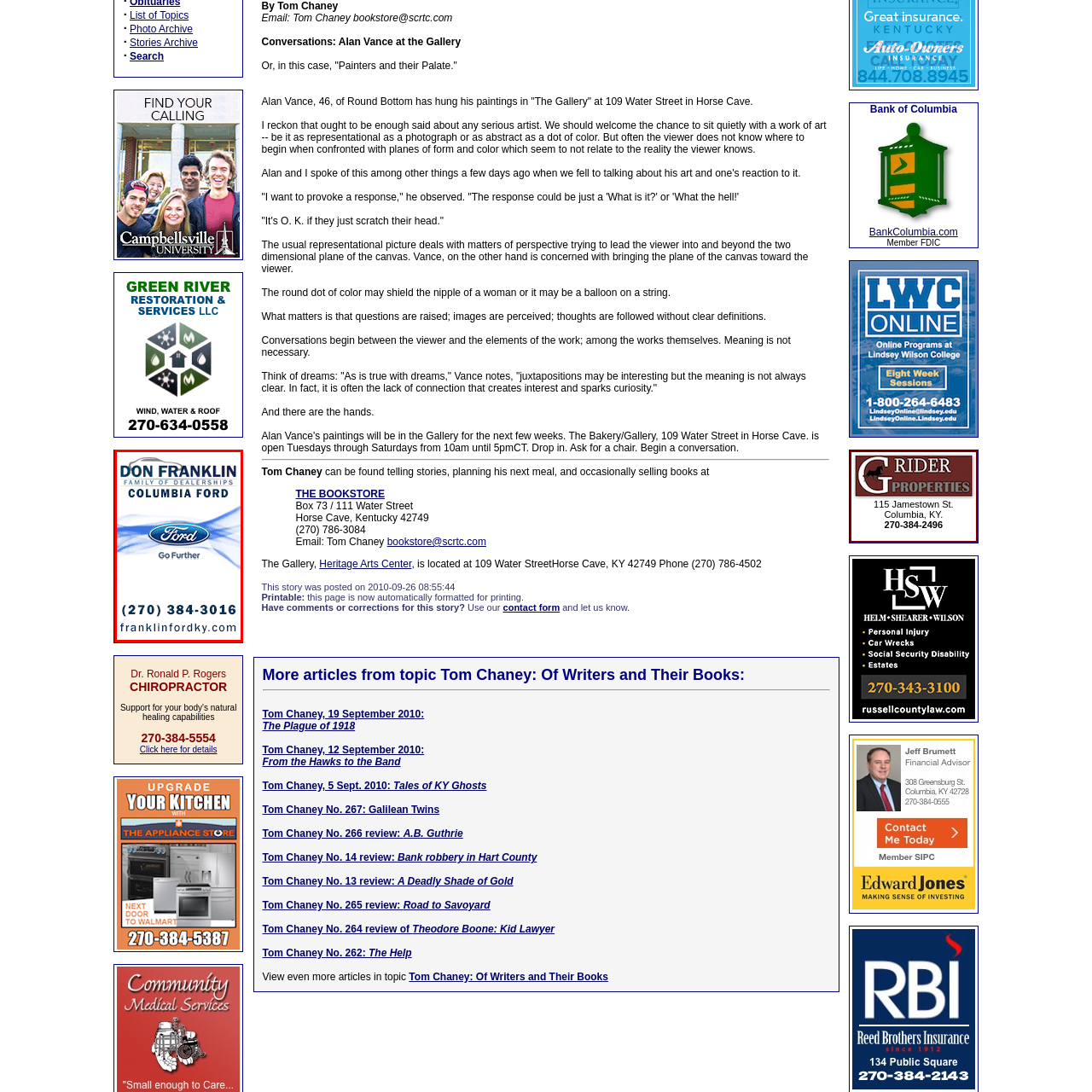View the image inside the red-bordered box and answer the given question using a single word or phrase:
What is the website link provided?

franklinfordky.com